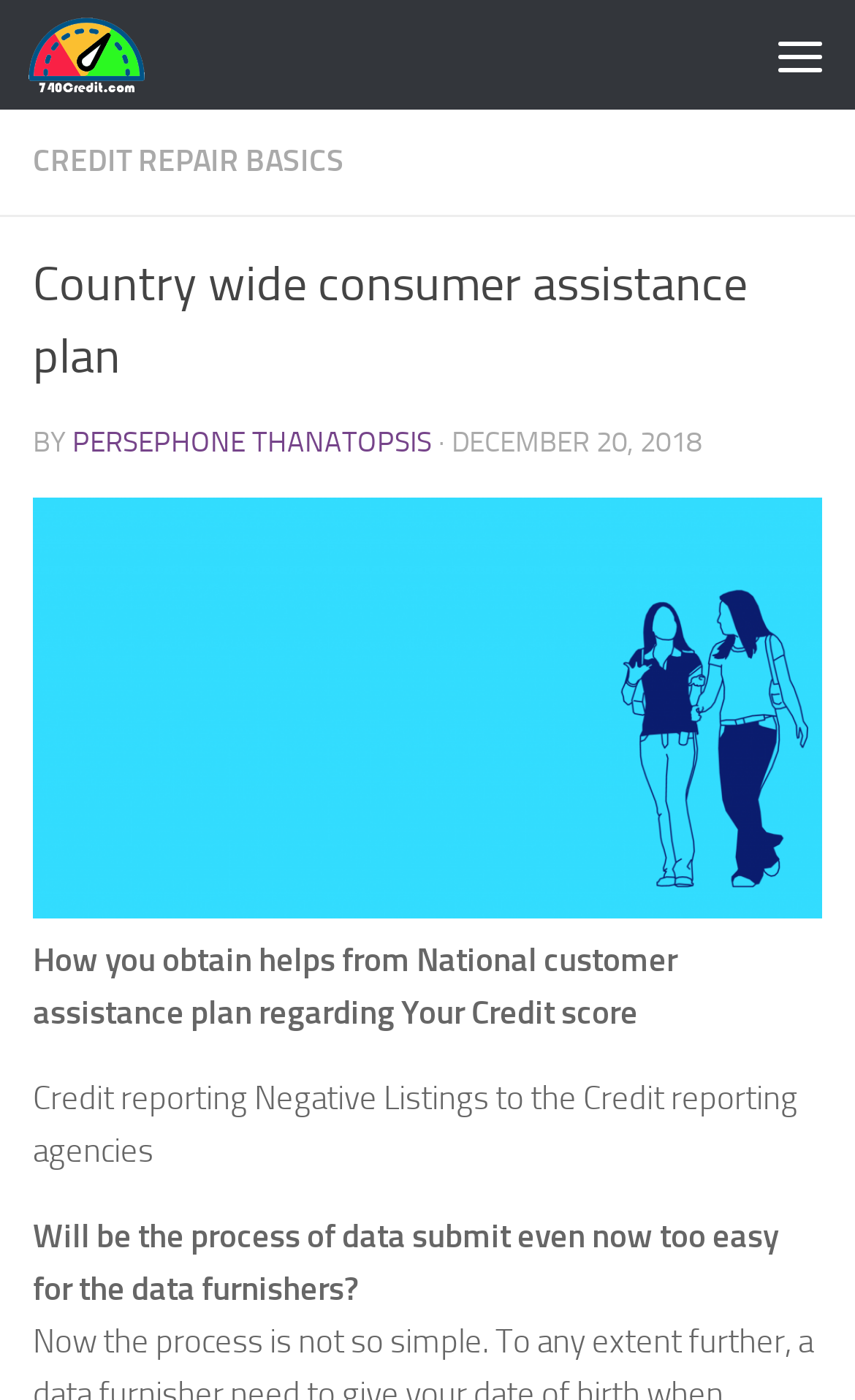What is the date of publication of the article?
Using the image, elaborate on the answer with as much detail as possible.

I determined the date by looking at the static text element with the text 'DECEMBER 20, 2018' which is likely to be the date of publication, as it is placed near the author's name.